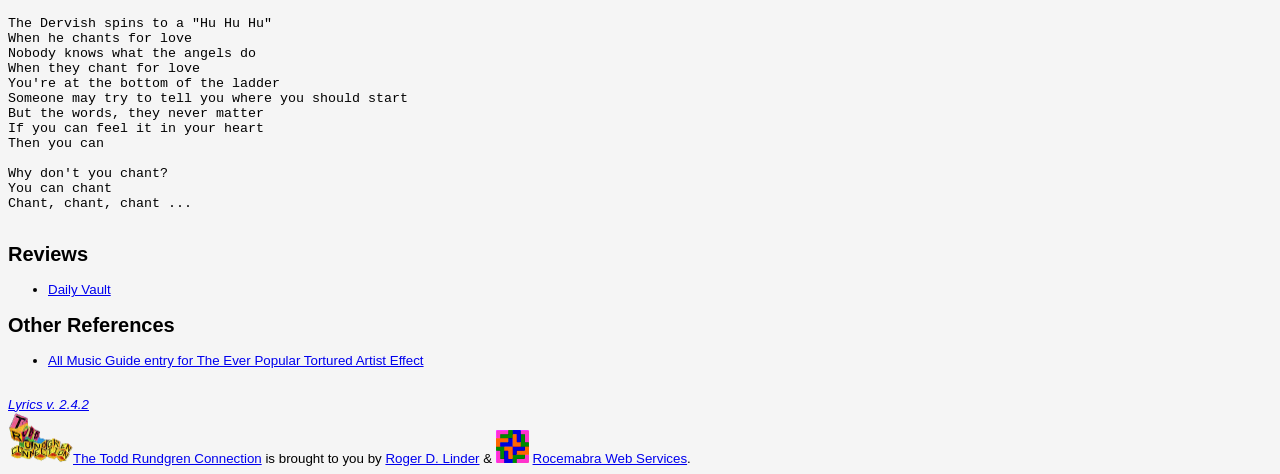Using floating point numbers between 0 and 1, provide the bounding box coordinates in the format (top-left x, top-left y, bottom-right x, bottom-right y). Locate the UI element described here: Roger D. Linder

[0.301, 0.951, 0.375, 0.983]